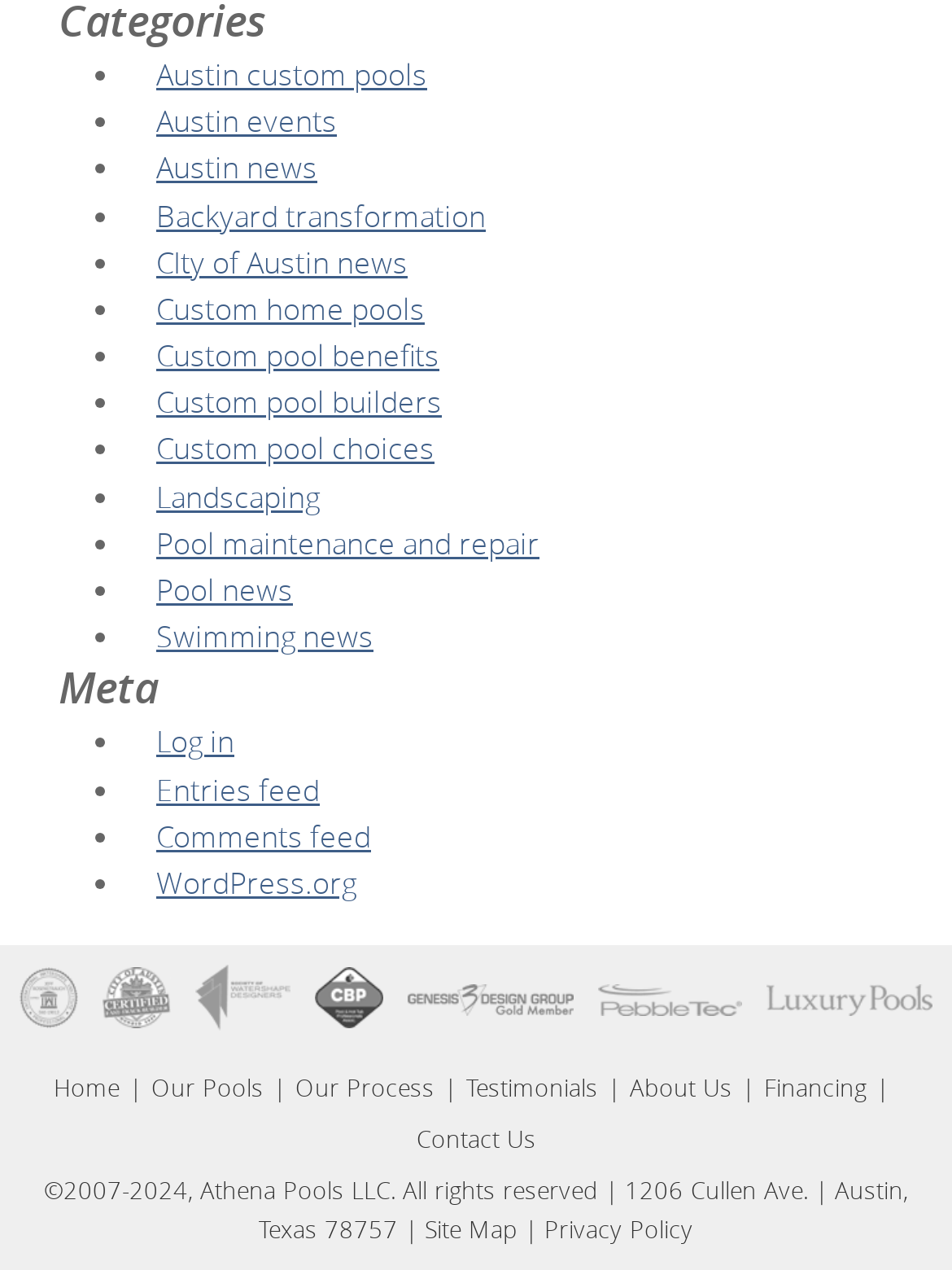Please identify the bounding box coordinates of the clickable region that I should interact with to perform the following instruction: "Contact Us". The coordinates should be expressed as four float numbers between 0 and 1, i.e., [left, top, right, bottom].

[0.437, 0.883, 0.563, 0.914]